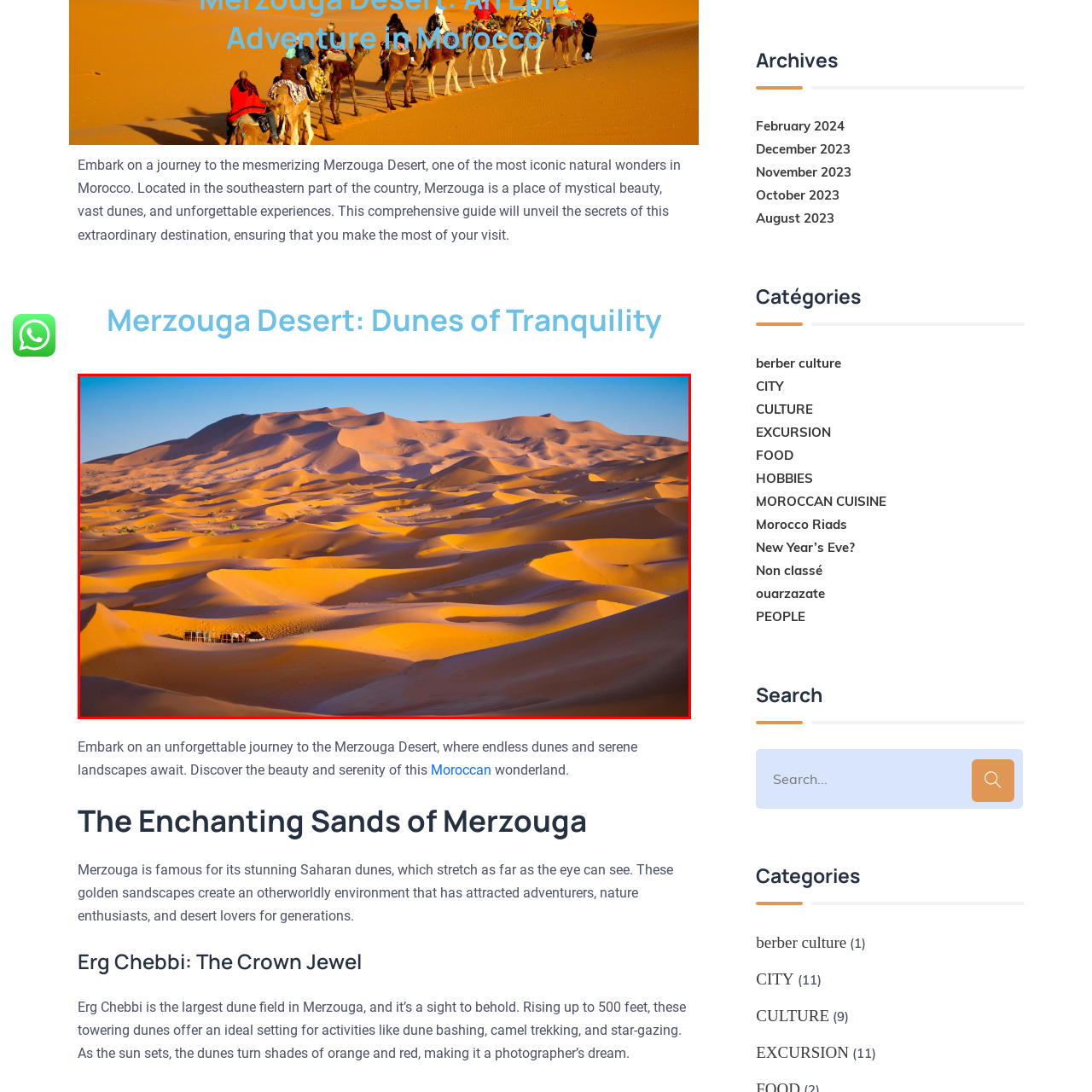Observe the image inside the red bounding box and answer briefly using a single word or phrase: What type of tents are shown in the foreground?

Traditional Berber tents